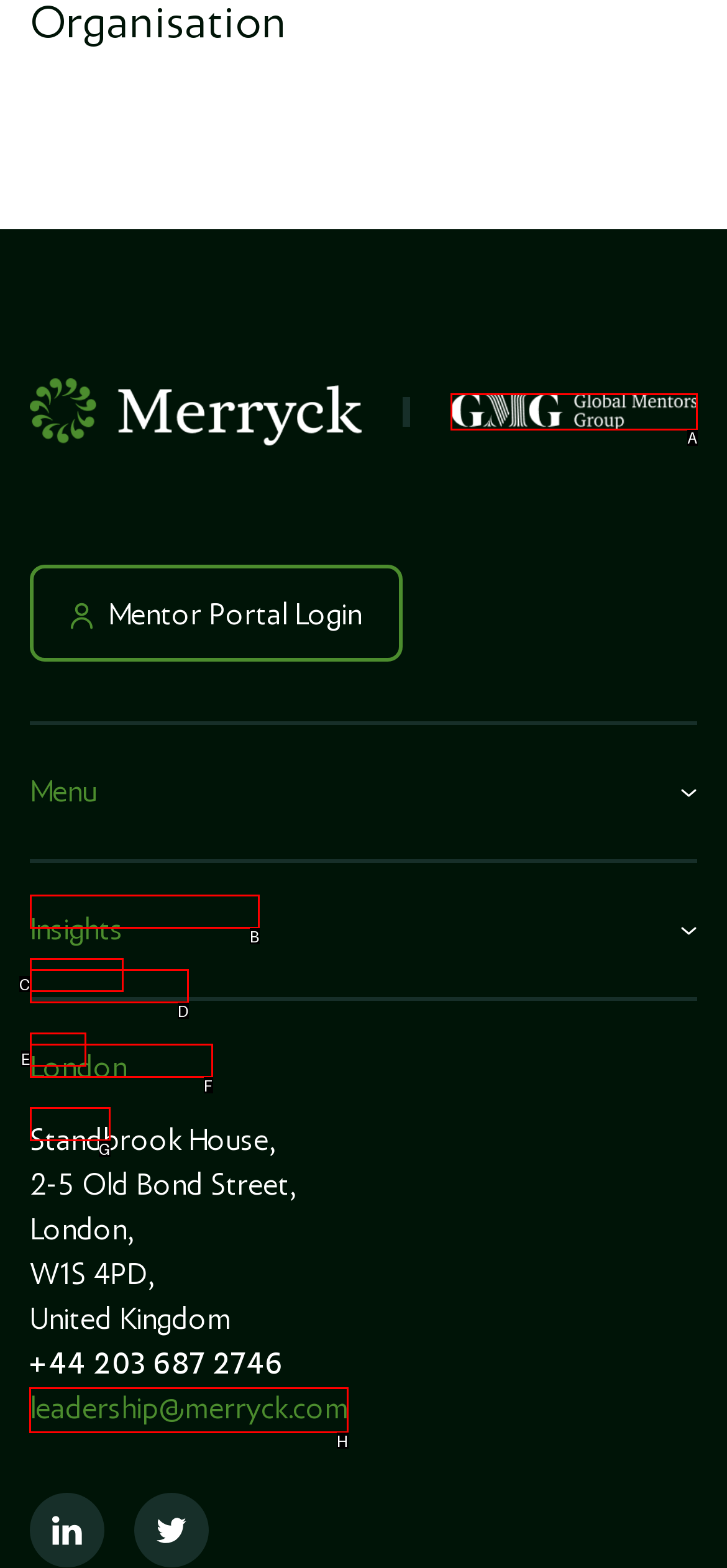For the instruction: open news archives dropdown, determine the appropriate UI element to click from the given options. Respond with the letter corresponding to the correct choice.

None